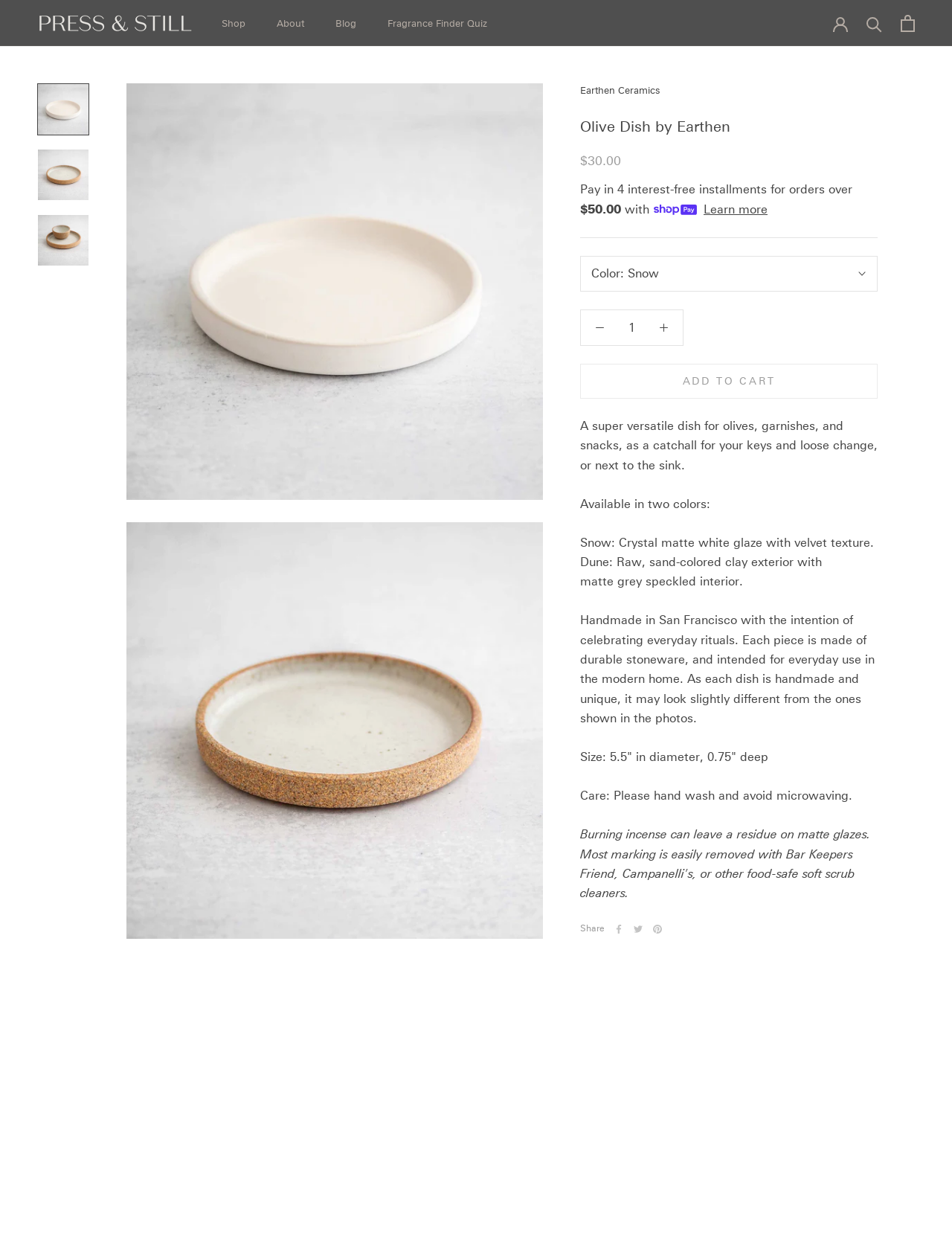Find and specify the bounding box coordinates that correspond to the clickable region for the instruction: "Add the olive dish to the cart".

[0.609, 0.291, 0.922, 0.319]